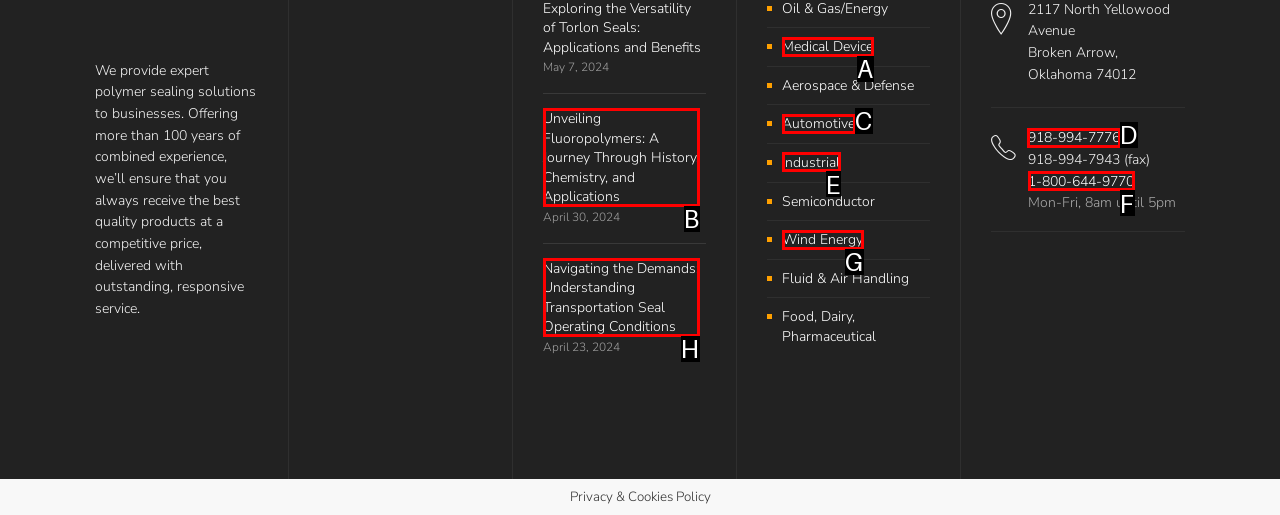Decide which HTML element to click to complete the task: Call the phone number Provide the letter of the appropriate option.

D